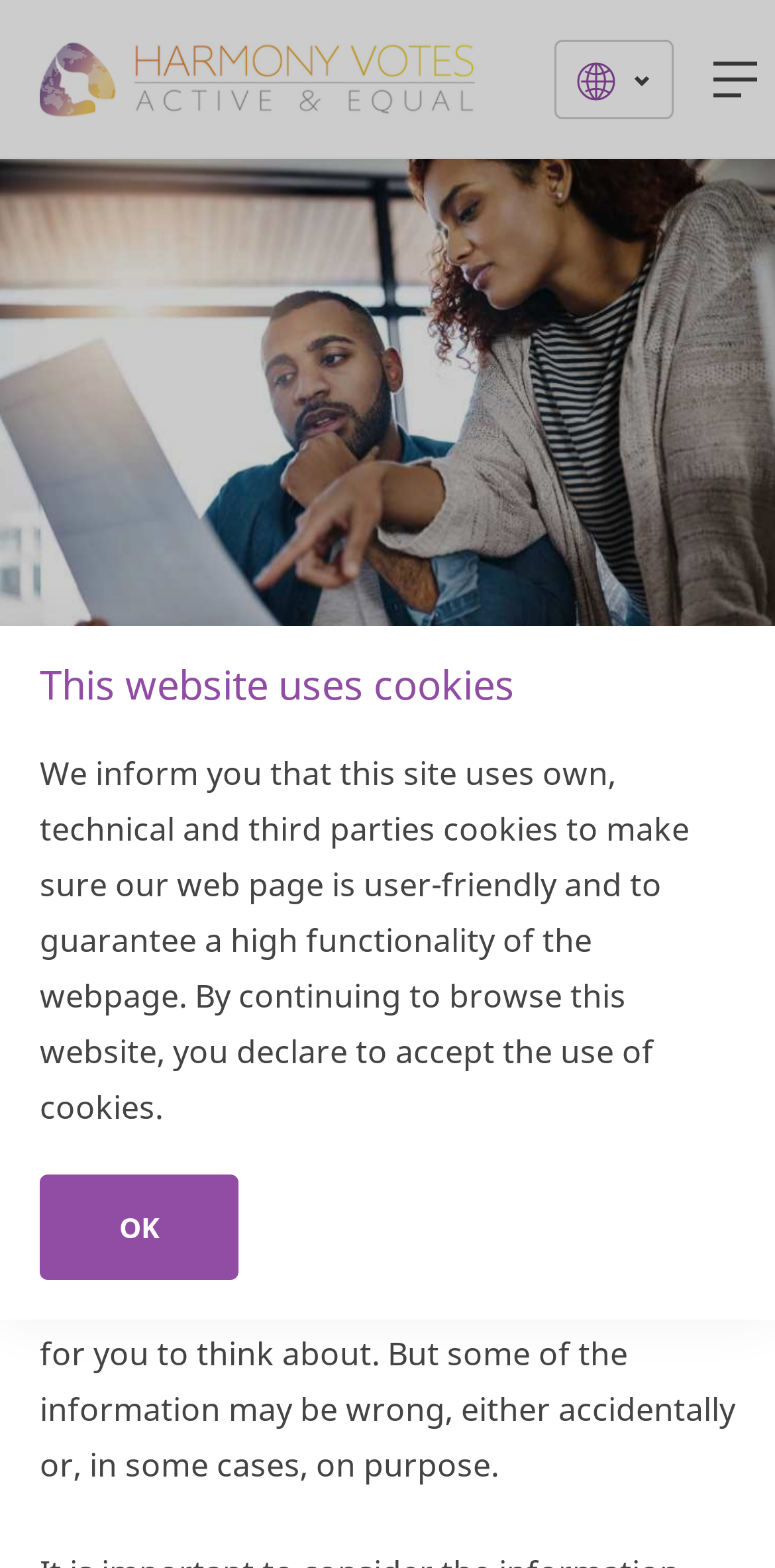What is the purpose of cookies on this website?
Provide a fully detailed and comprehensive answer to the question.

According to the dialog box on the webpage, cookies are used to make the website user-friendly and ensure high functionality. This suggests that cookies are used to enhance the user experience and provide a smooth browsing experience.